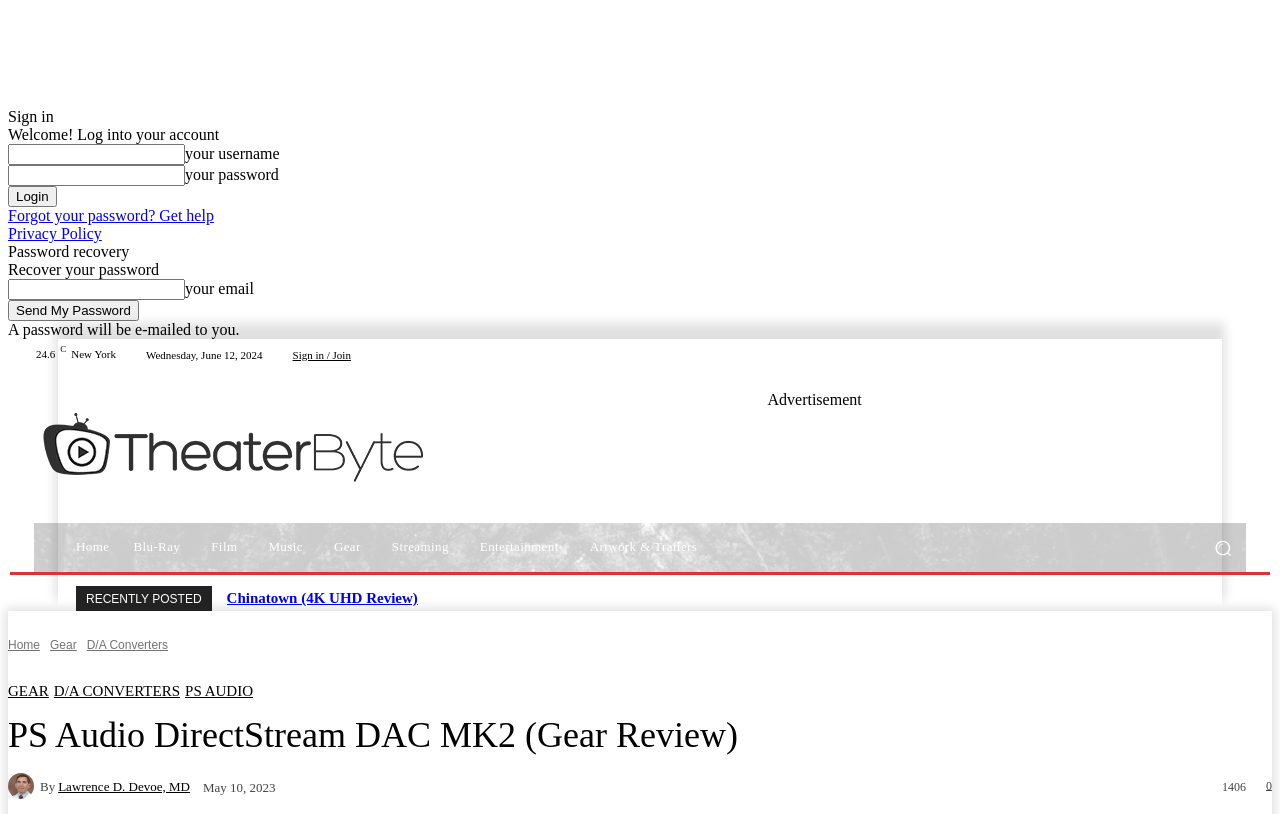Locate the bounding box coordinates of the element that should be clicked to execute the following instruction: "Search".

[0.937, 0.644, 0.973, 0.701]